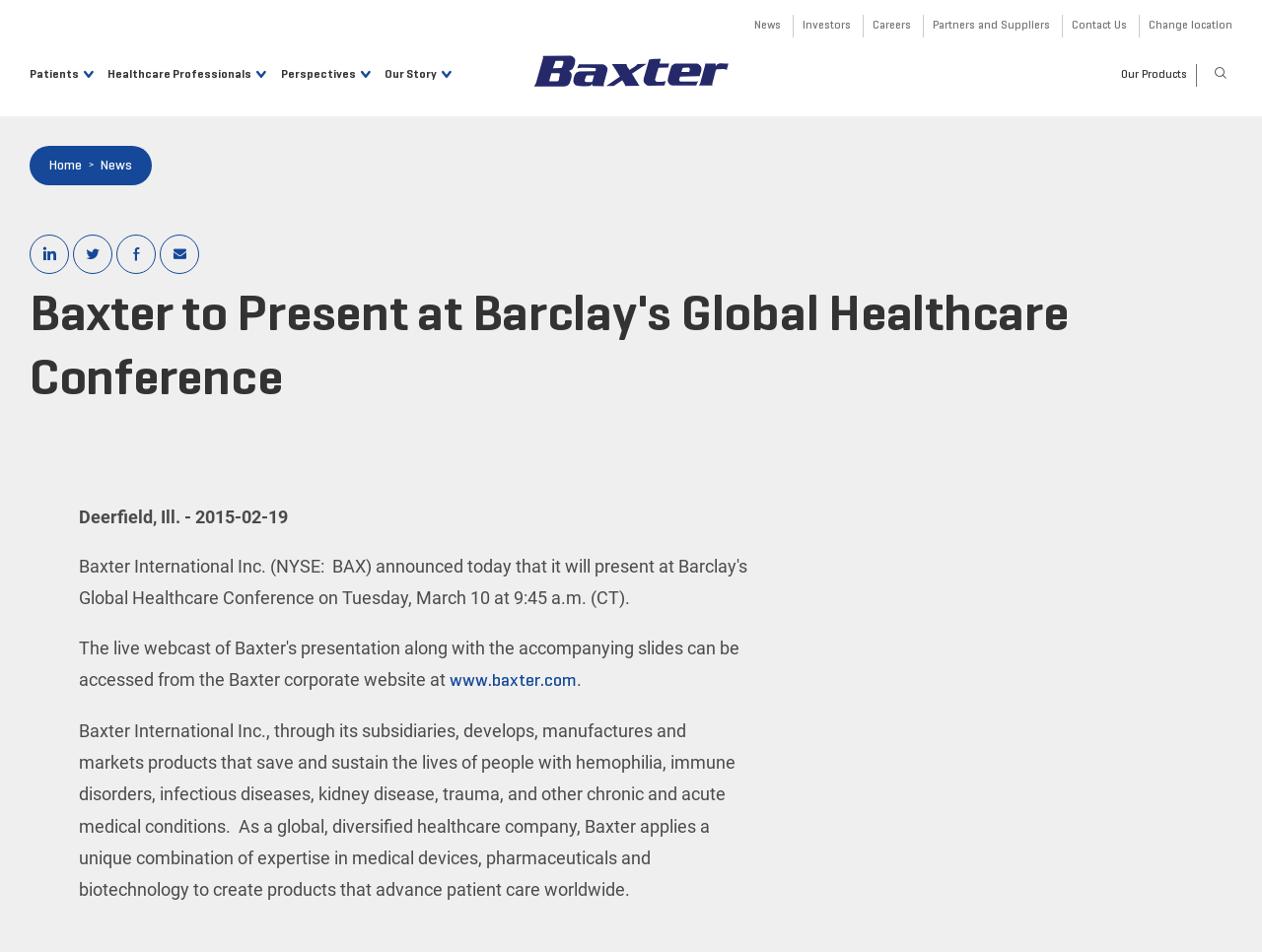Point out the bounding box coordinates of the section to click in order to follow this instruction: "Go to Home page".

[0.422, 0.057, 0.578, 0.091]